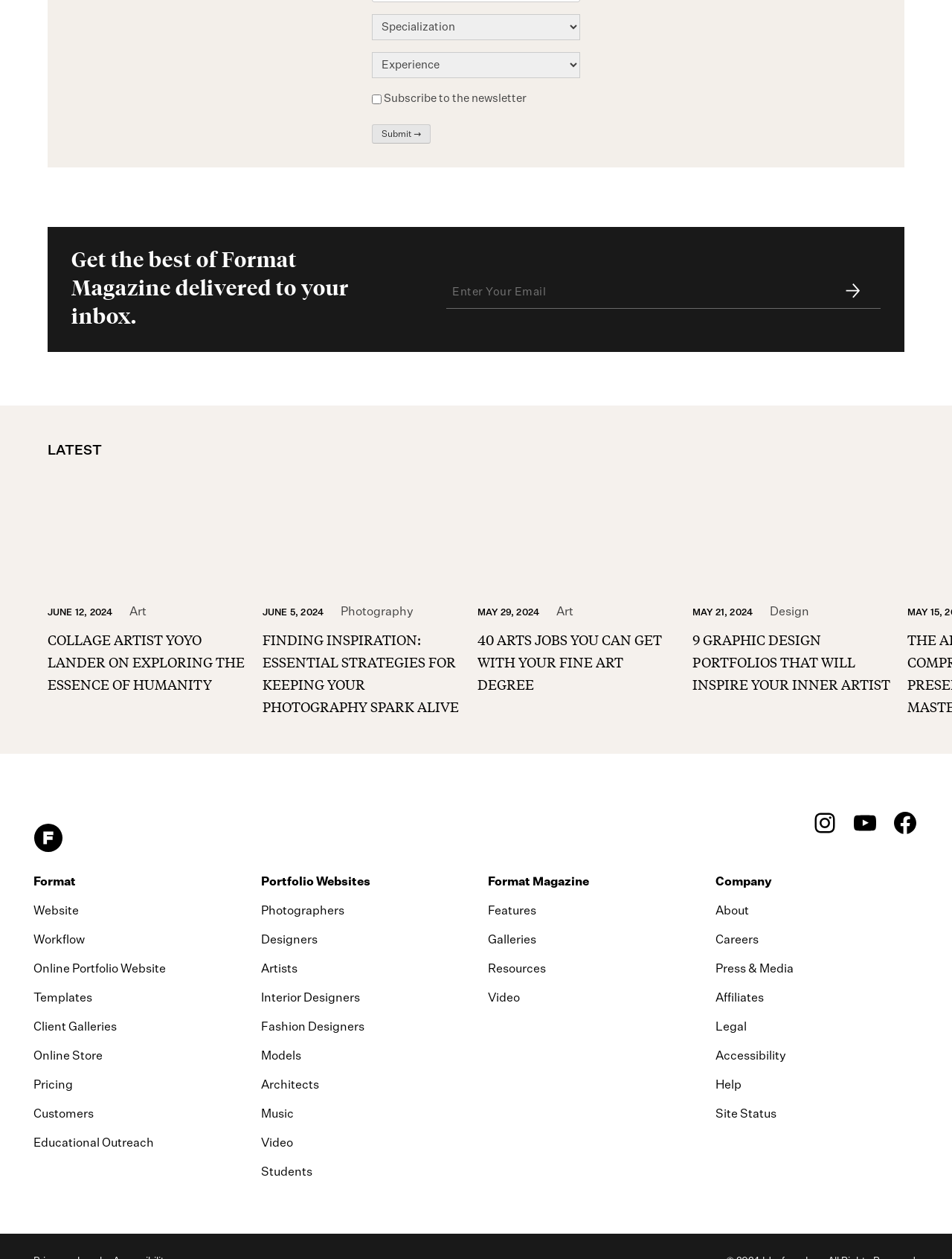Answer succinctly with a single word or phrase:
What is the topic of the article with the heading 'COLLAGE ARTIST YOYO LANDER ON EXPLORING THE ESSENCE OF HUMANITY'?

Art